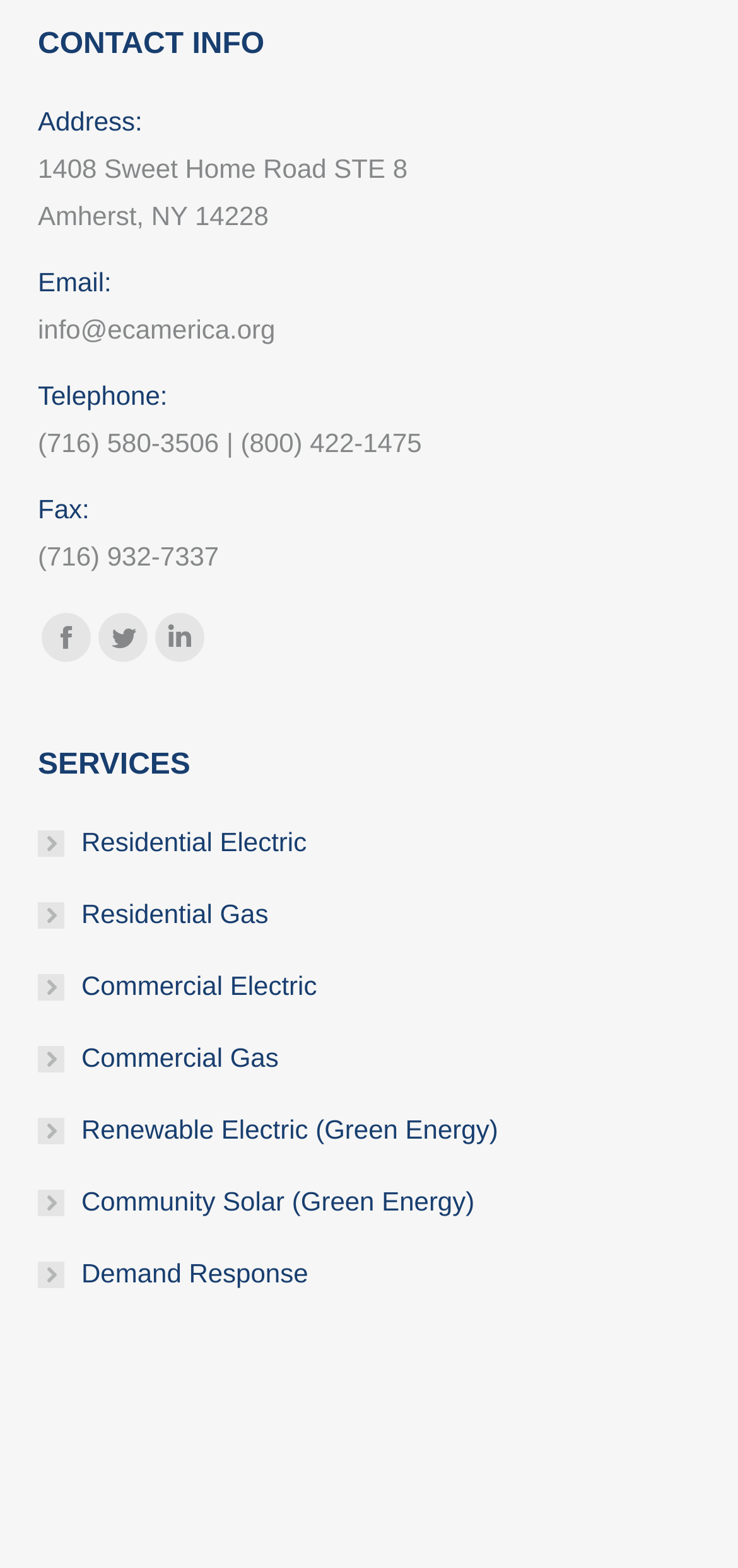Can you provide the bounding box coordinates for the element that should be clicked to implement the instruction: "View Residential Electric services"?

[0.051, 0.522, 0.454, 0.553]